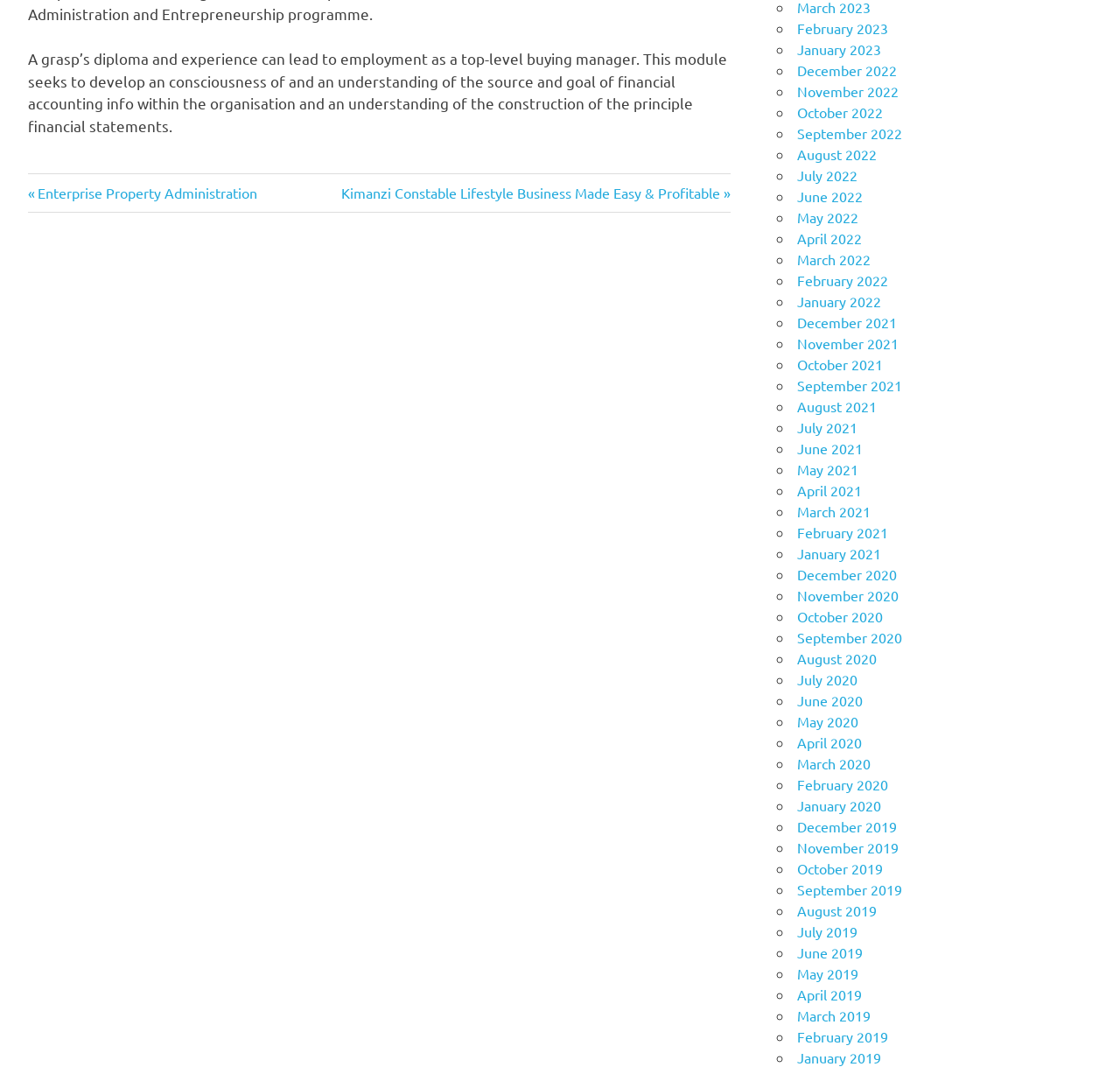Find the bounding box coordinates of the element to click in order to complete the given instruction: "View 'February 2023' post."

[0.712, 0.018, 0.793, 0.035]